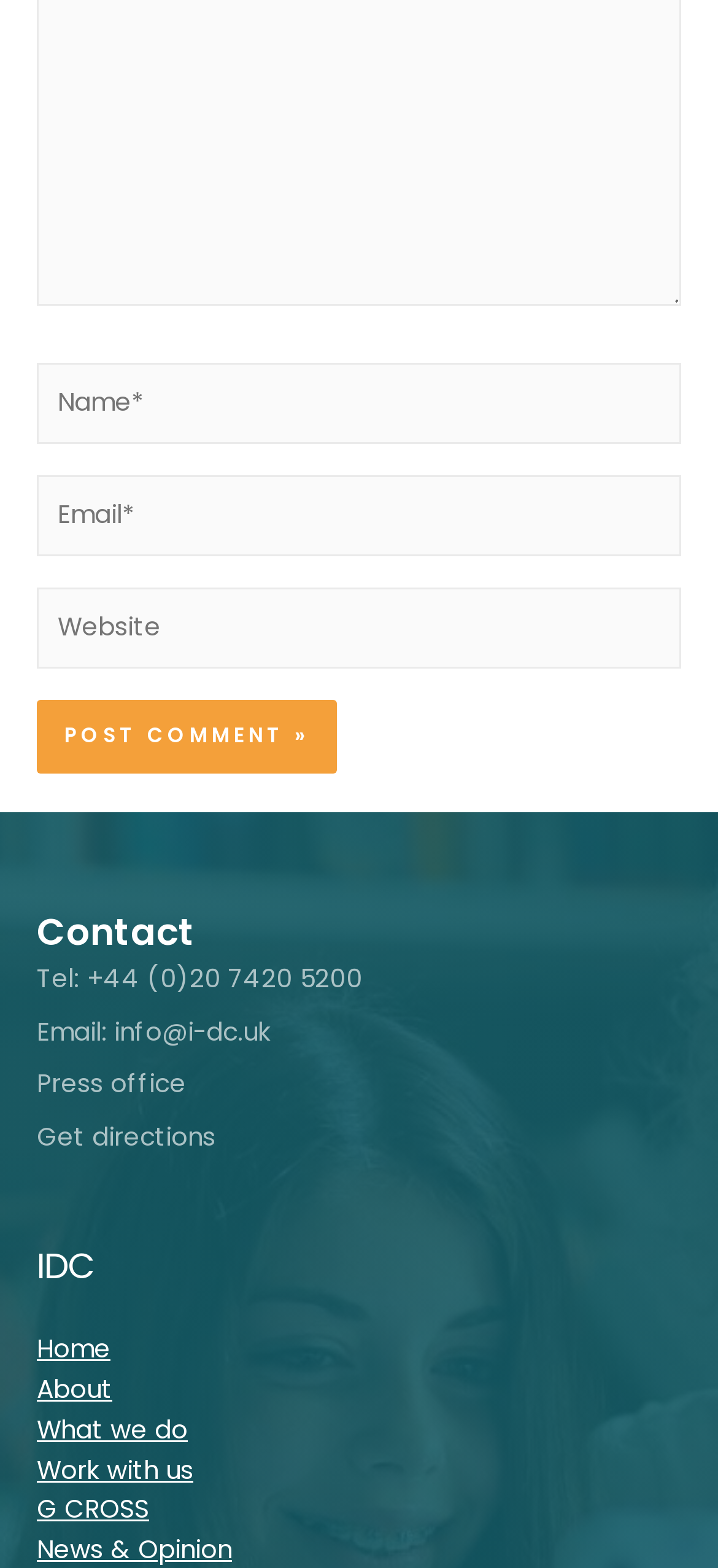Find the bounding box coordinates of the element to click in order to complete the given instruction: "Enter your name."

[0.051, 0.231, 0.949, 0.283]